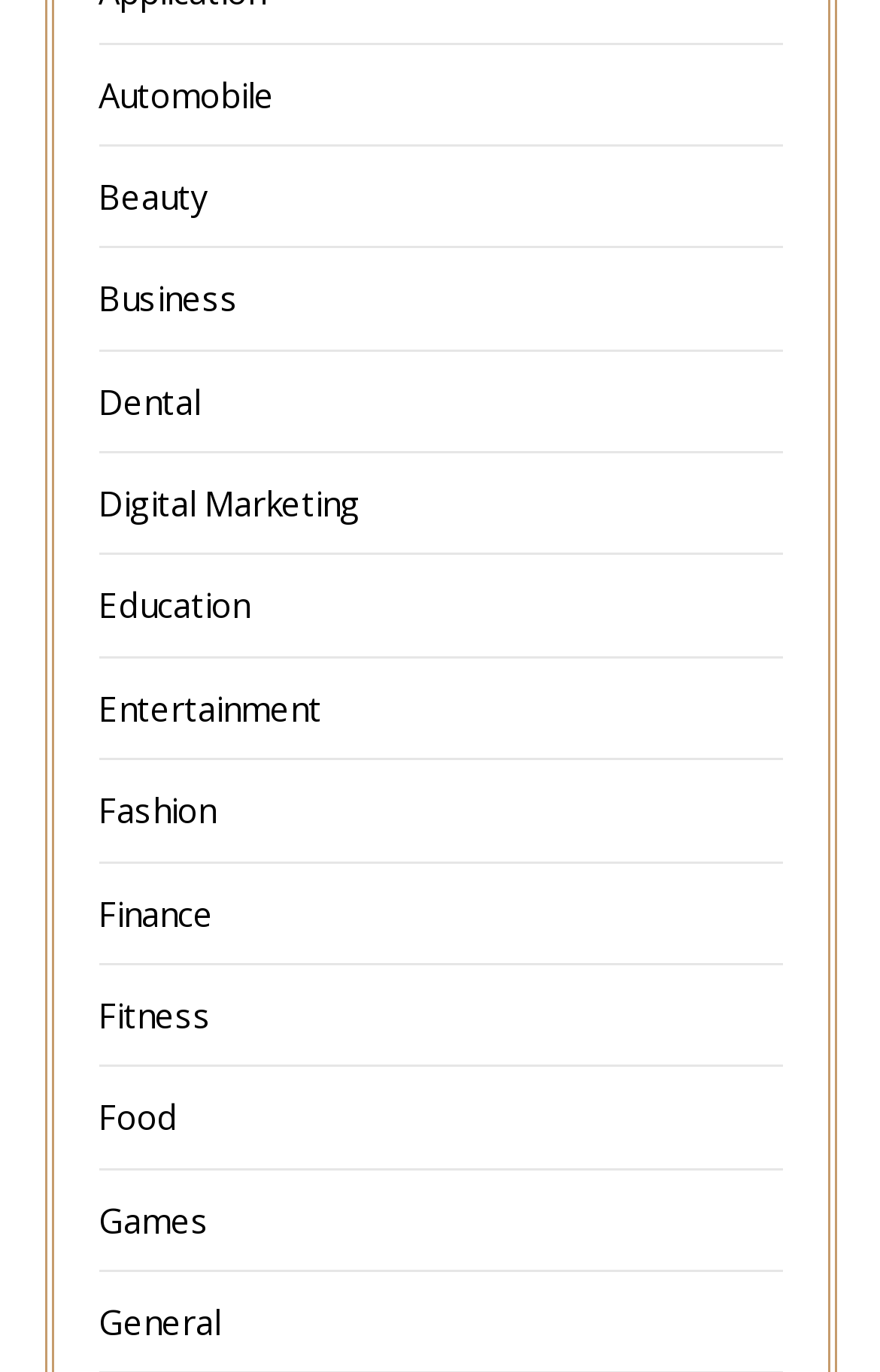Using the information in the image, give a comprehensive answer to the question: 
Are the categories listed in alphabetical order?

The categories listed on the webpage are in alphabetical order, with 'Automobile' coming first and 'General' coming last, indicating that the list is organized in a sequential alphabetical manner.